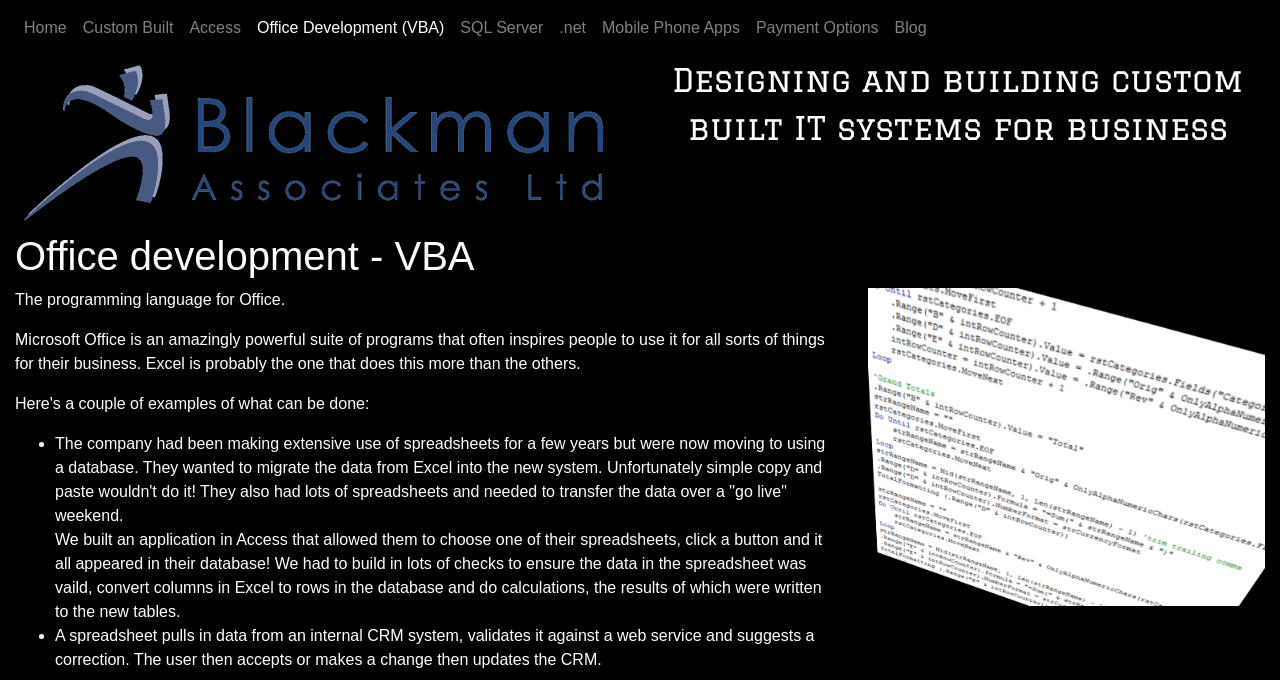What is the topic of the webpage?
Carefully examine the image and provide a detailed answer to the question.

I inferred this from the heading 'Office development - VBA' and the presence of VBA code example image on the webpage.